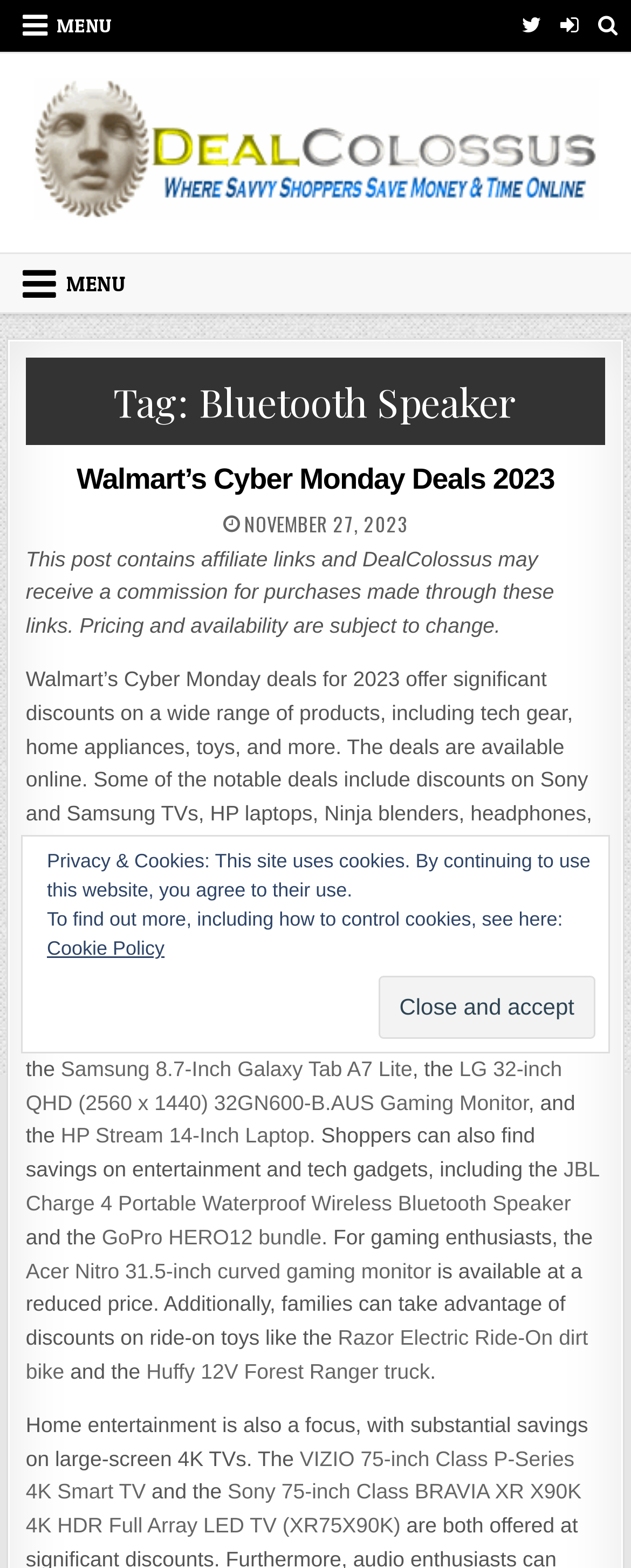Provide the bounding box coordinates for the UI element that is described by this text: "GoPro HERO12 bundle". The coordinates should be in the form of four float numbers between 0 and 1: [left, top, right, bottom].

[0.161, 0.781, 0.51, 0.796]